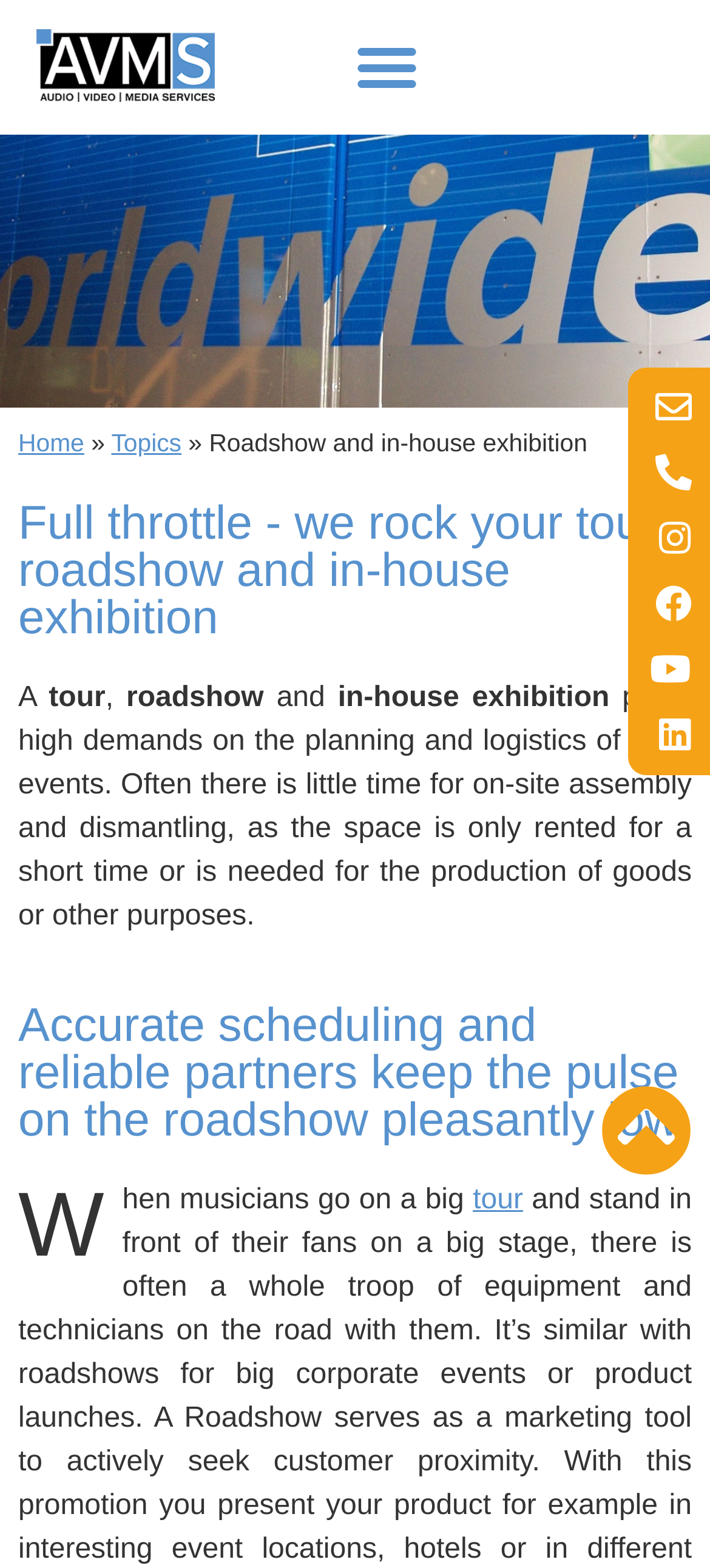Determine the bounding box for the HTML element described here: "Topics". The coordinates should be given as [left, top, right, bottom] with each number being a float between 0 and 1.

[0.157, 0.273, 0.256, 0.291]